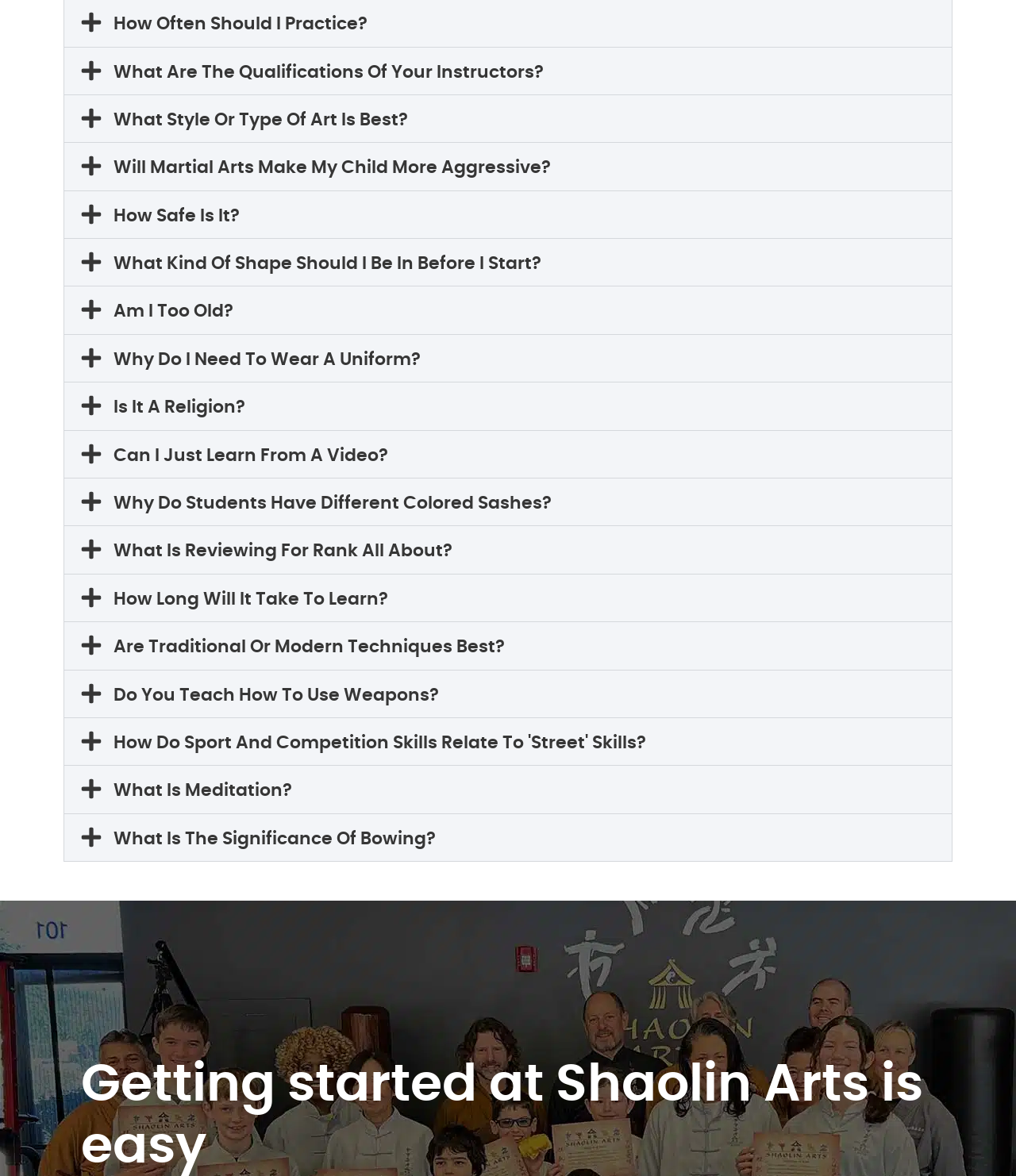What is the second question about?
Look at the image and construct a detailed response to the question.

The second question is about the style or type of art, which is indicated by the button element with the text 'What Style Or Type Of Art Is Best?' and its corresponding generic element with the same text.